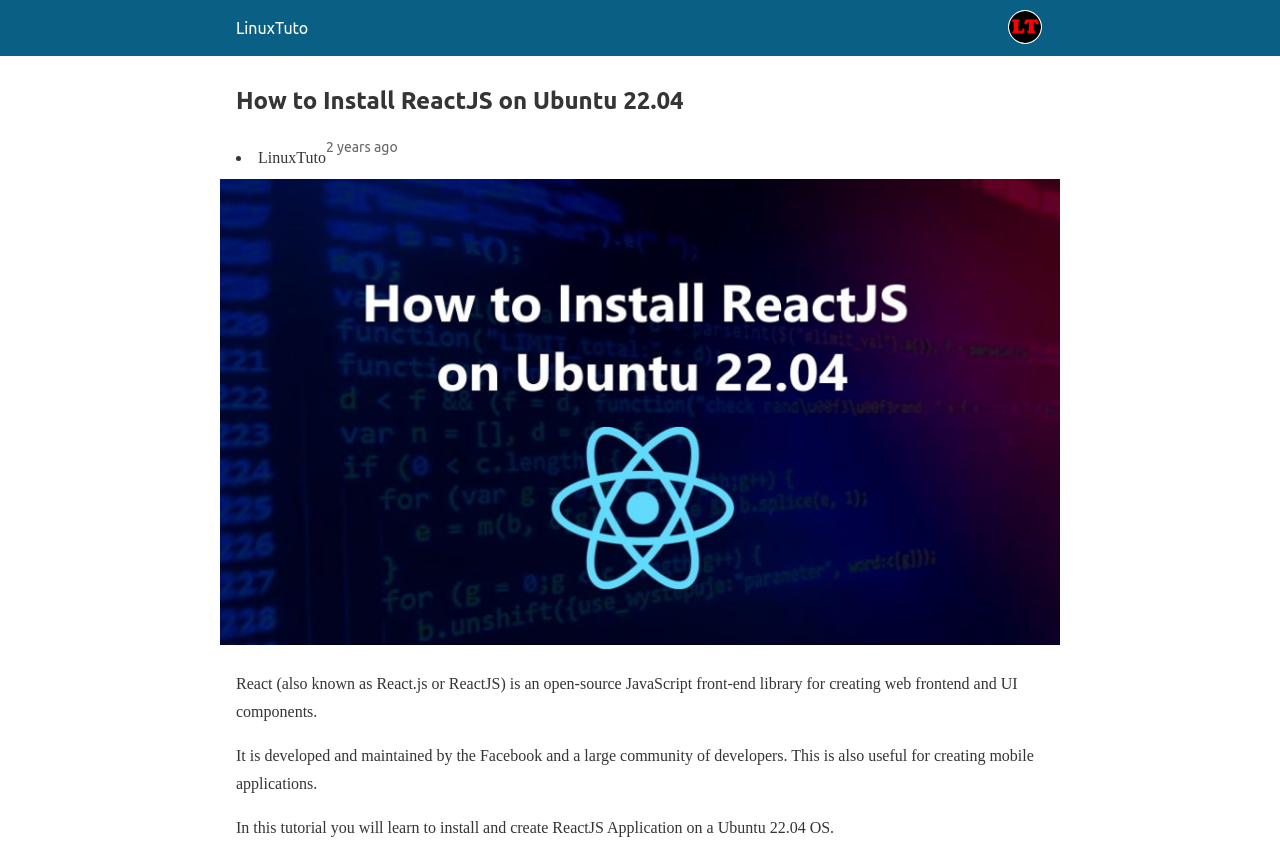Provide a brief response to the question below using one word or phrase:
How old is the tutorial?

2 years